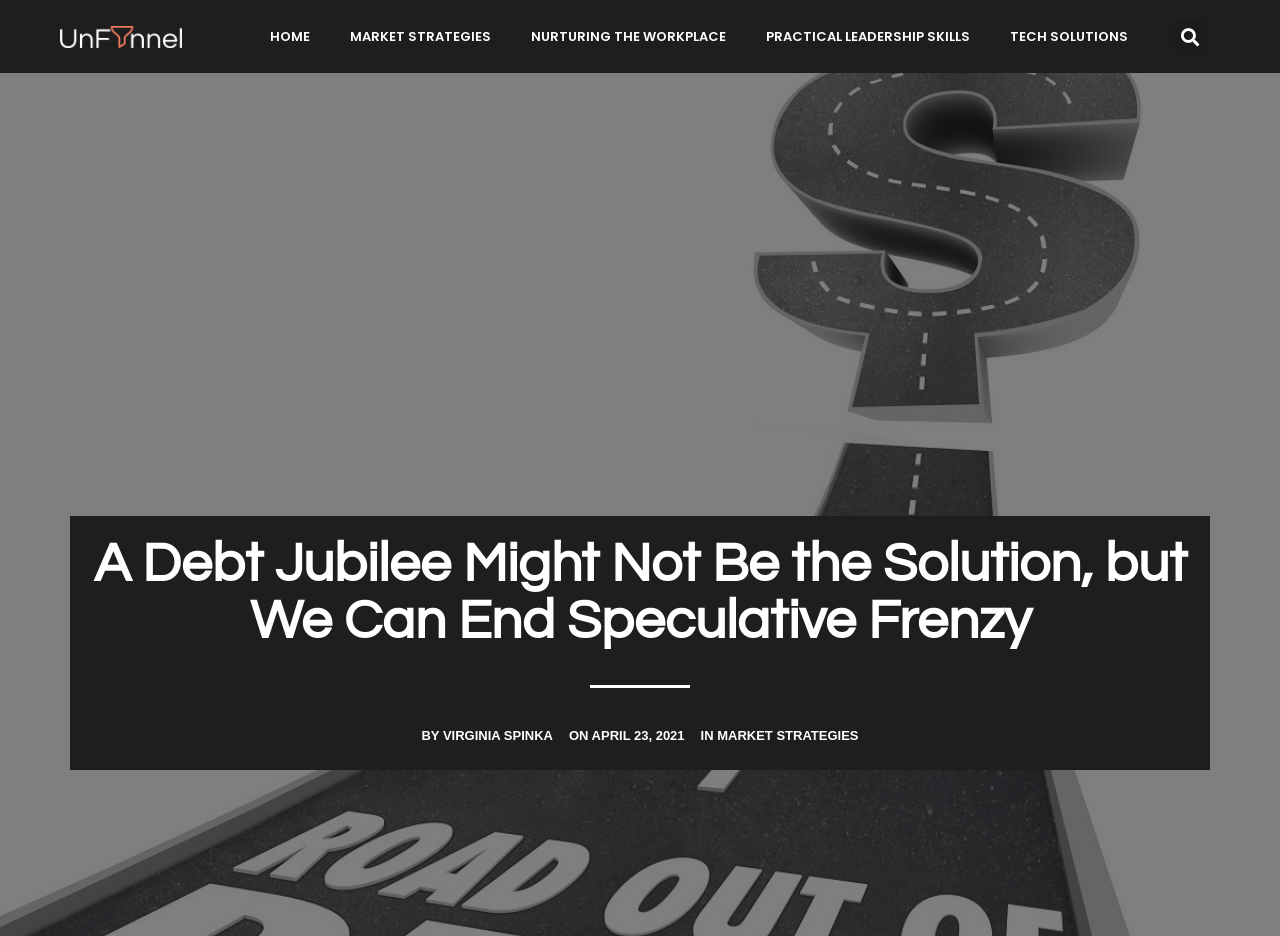Locate and provide the bounding box coordinates for the HTML element that matches this description: "Market Strategies".

[0.56, 0.778, 0.671, 0.794]